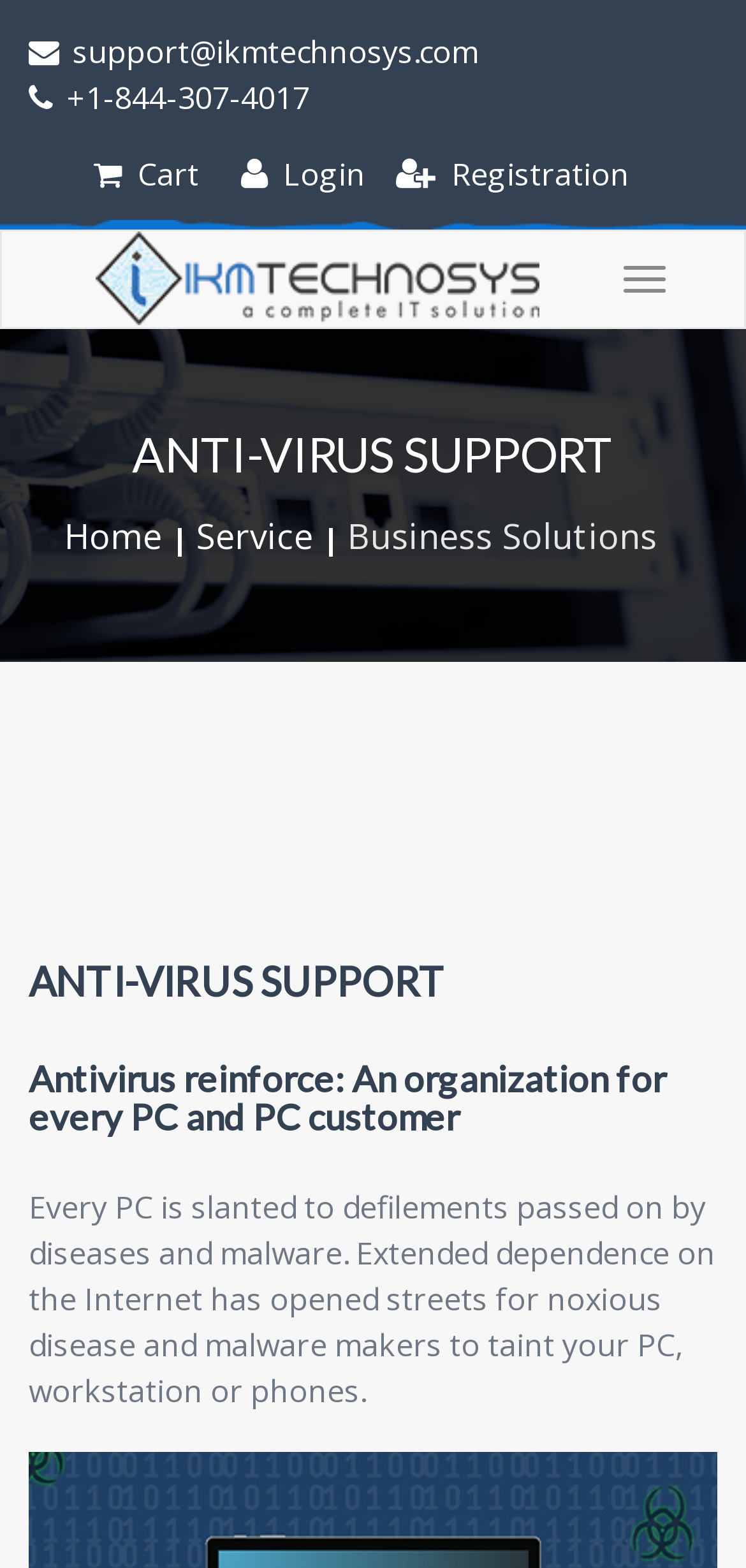Determine the bounding box coordinates of the region that needs to be clicked to achieve the task: "Call the support hotline".

[0.079, 0.049, 0.415, 0.076]